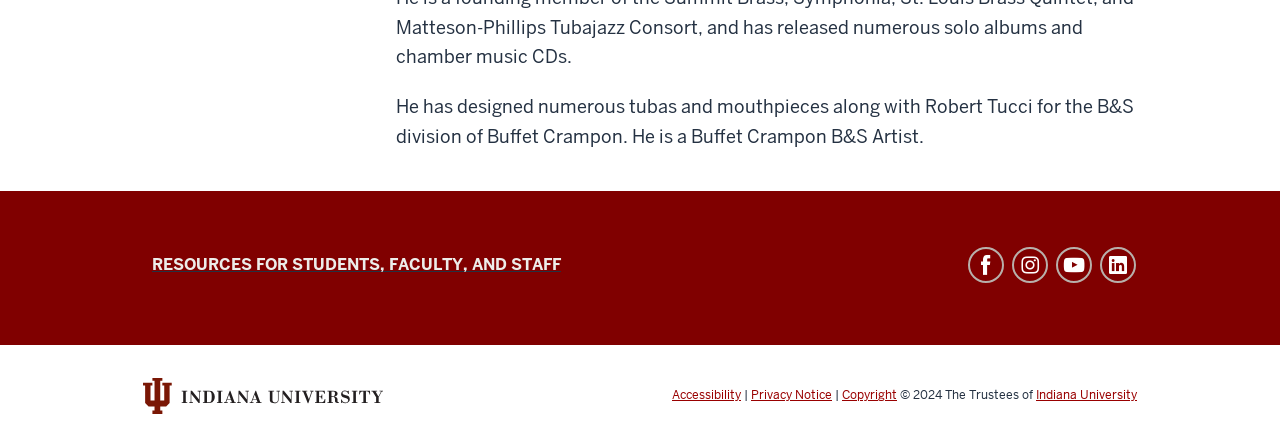Provide the bounding box coordinates of the area you need to click to execute the following instruction: "Access resources for students, faculty, and staff".

[0.119, 0.575, 0.438, 0.623]